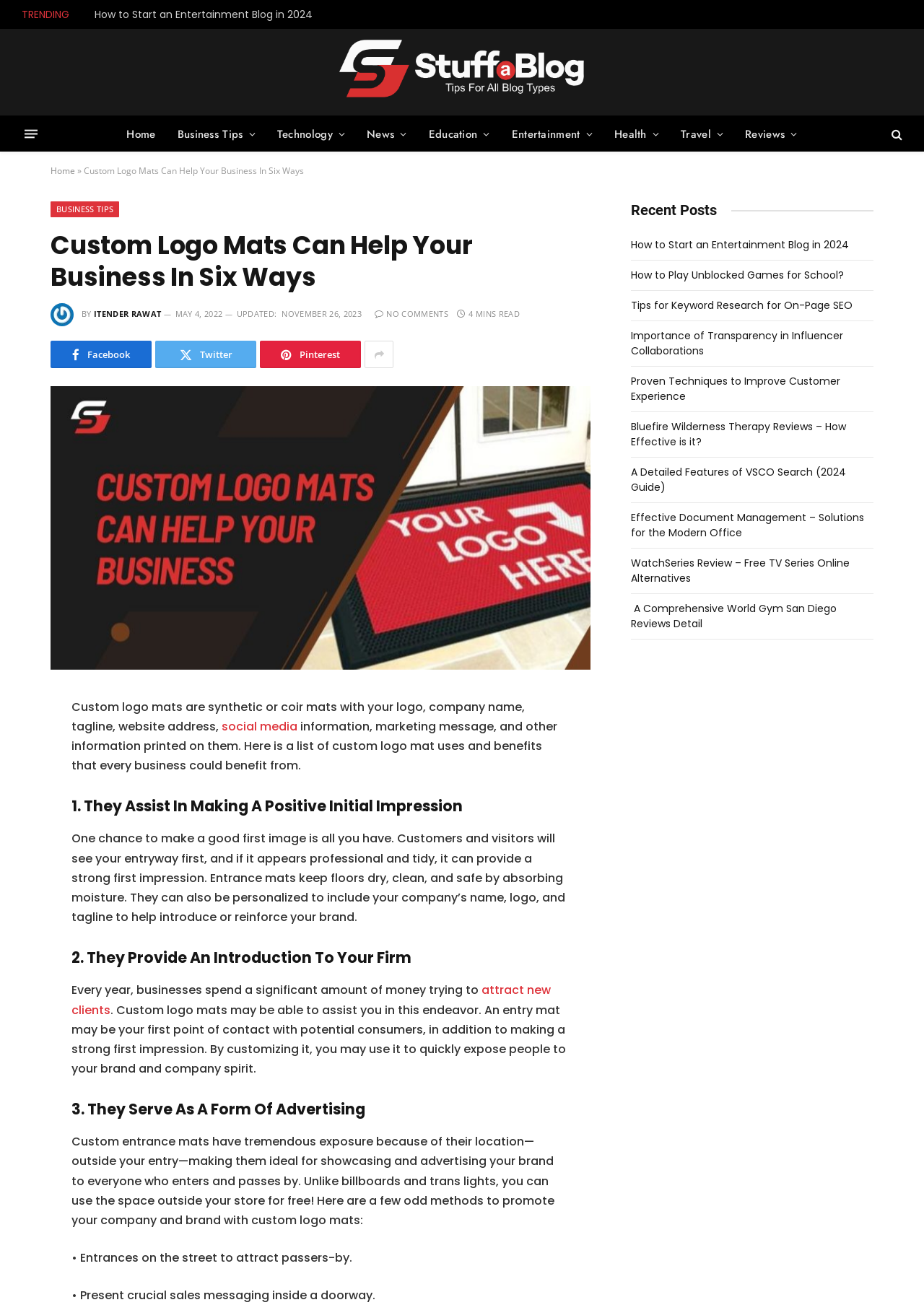Could you find the bounding box coordinates of the clickable area to complete this instruction: "Go to Home page"?

None